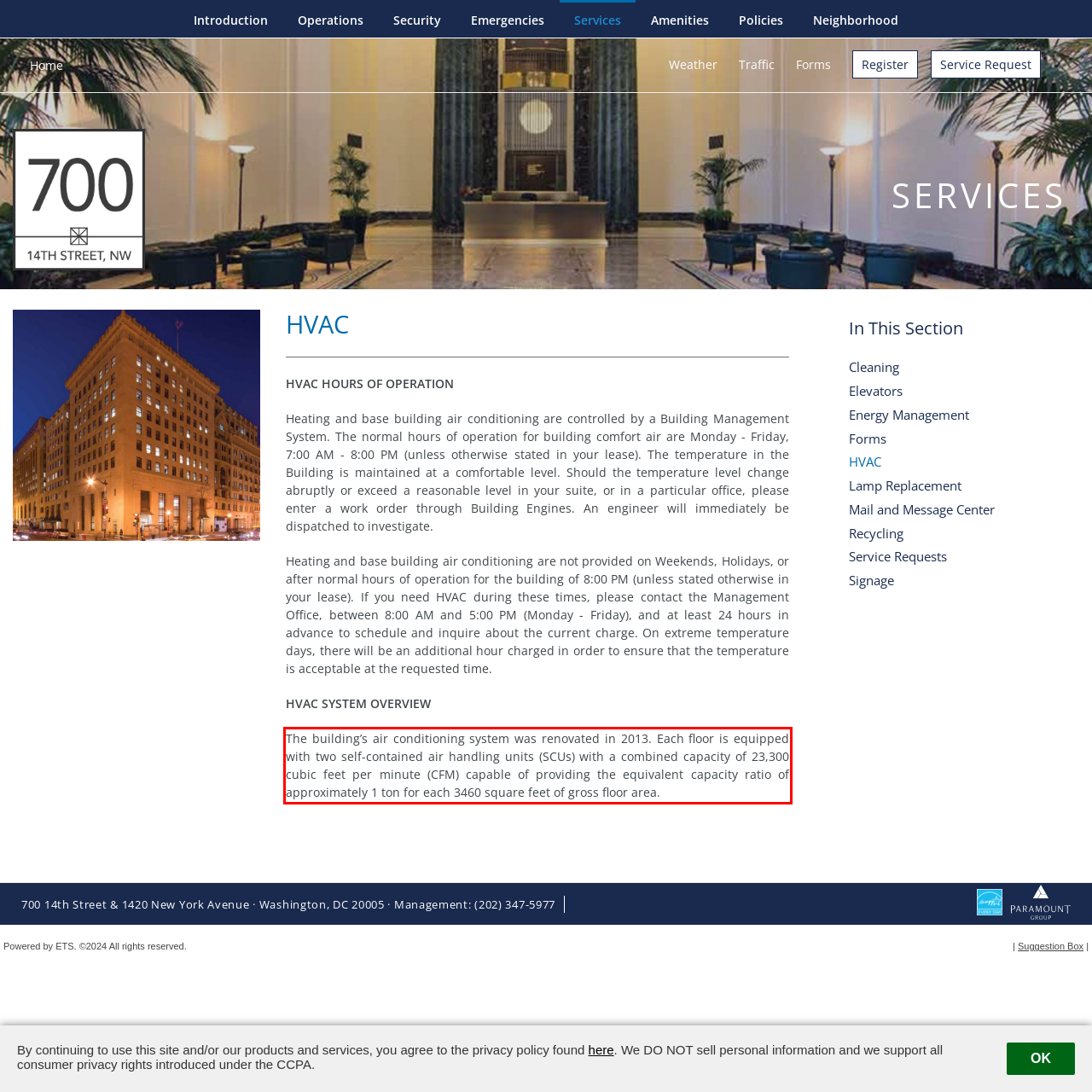From the given screenshot of a webpage, identify the red bounding box and extract the text content within it.

The building’s air conditioning system was renovated in 2013. Each floor is equipped with two self-contained air handling units (SCUs) with a combined capacity of 23,300 cubic feet per minute (CFM) capable of providing the equivalent capacity ratio of approximately 1 ton for each 3460 square feet of gross floor area.